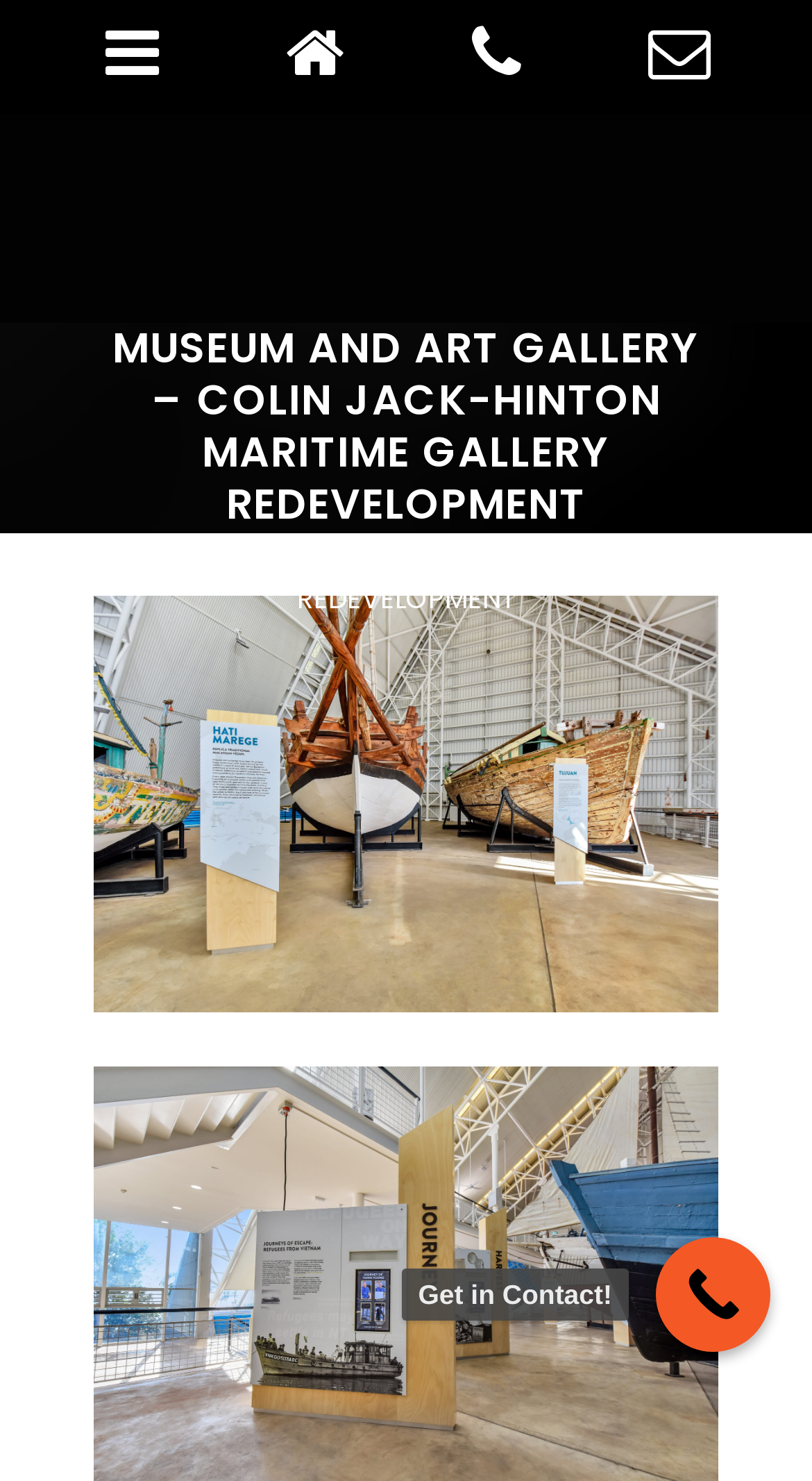Locate the bounding box coordinates of the UI element described by: "Get in Contact!". Provide the coordinates as four float numbers between 0 and 1, formatted as [left, top, right, bottom].

[0.808, 0.835, 0.949, 0.913]